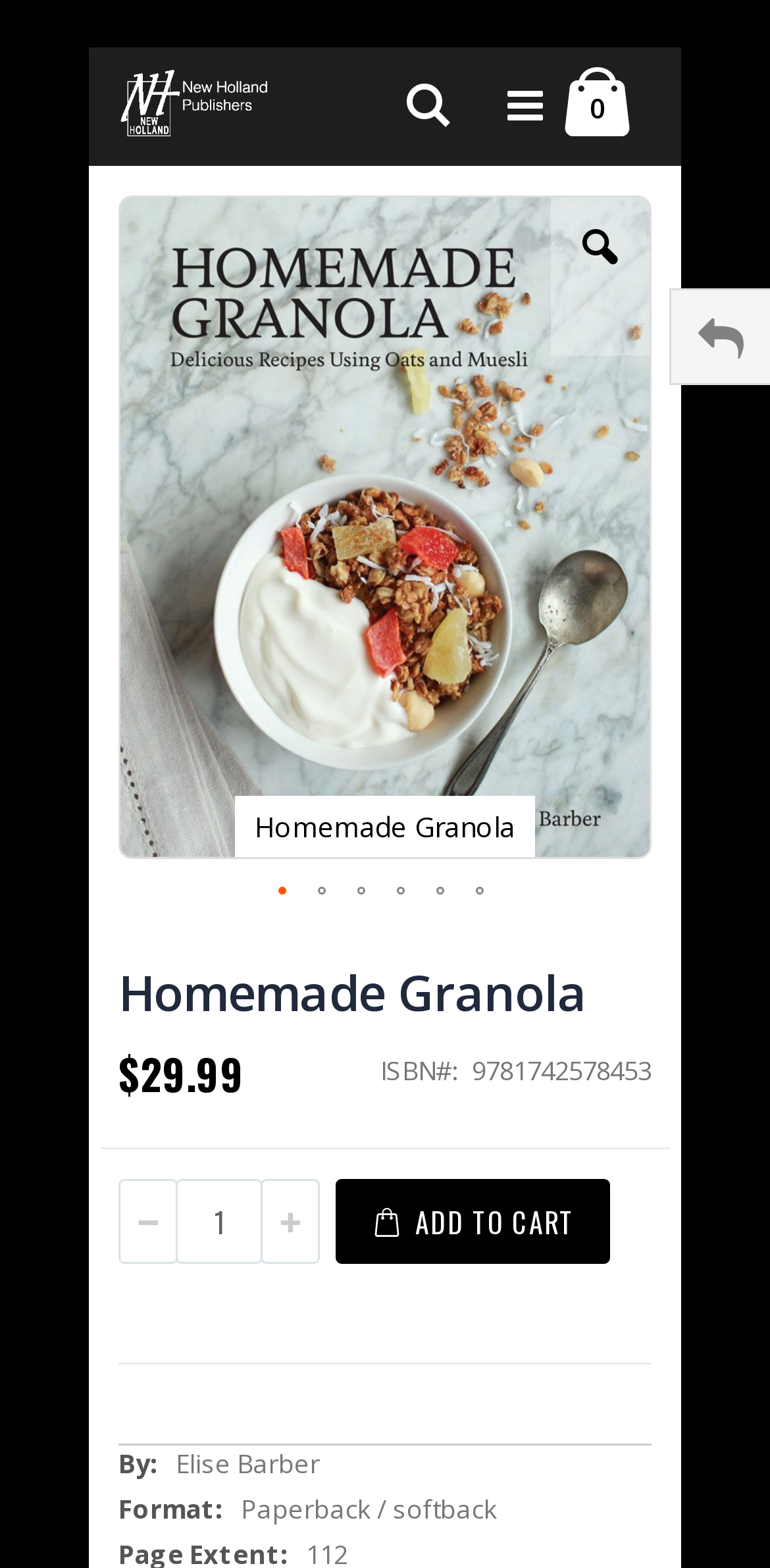Refer to the image and offer a detailed explanation in response to the question: Who is the author of this book?

I found the author of the book by looking at the gridcell element, which contains the text 'By: Elise Barber'.